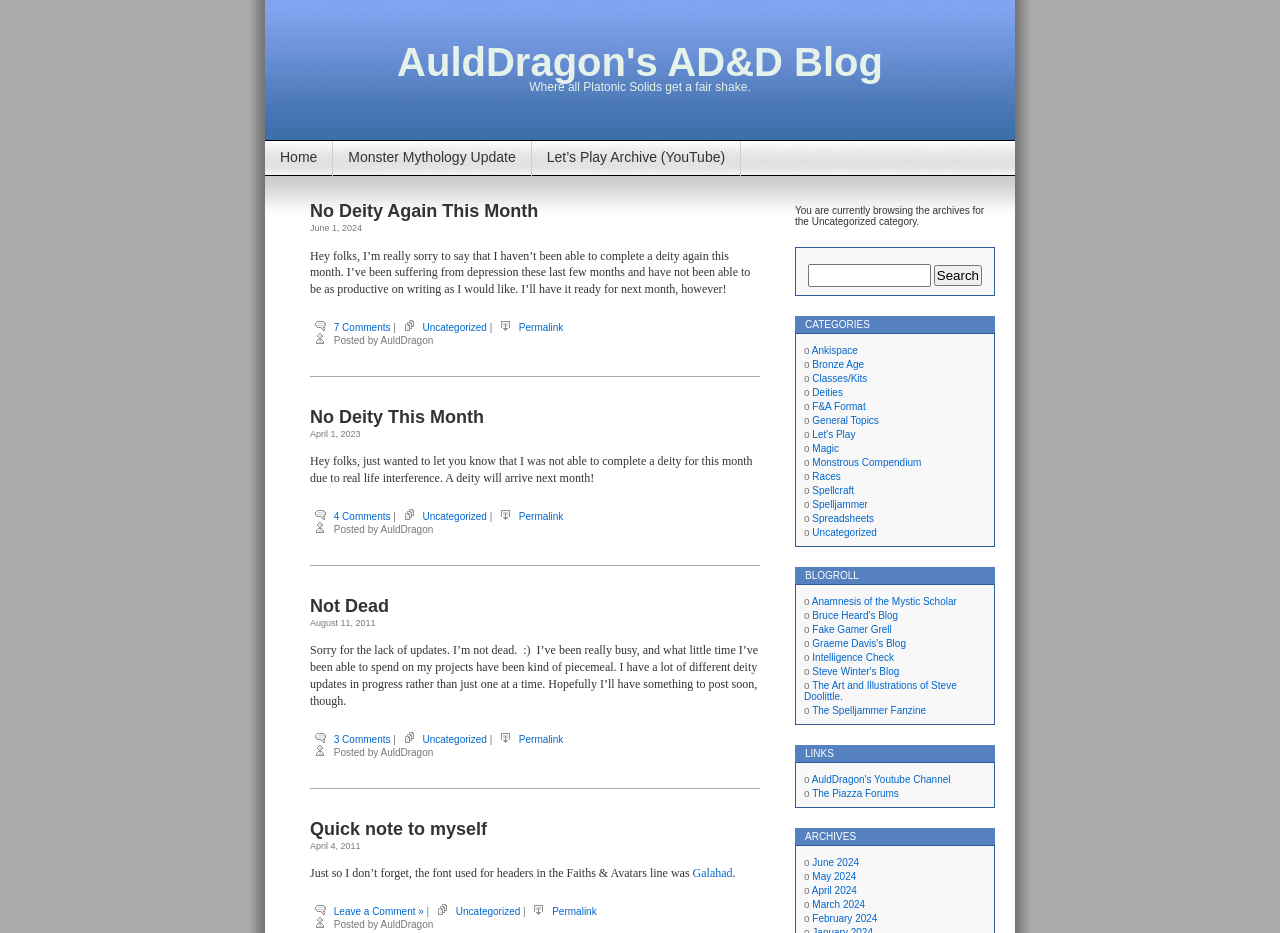What is the title of the blog?
Answer the question based on the image using a single word or a brief phrase.

AuldDragon's AD&D Blog